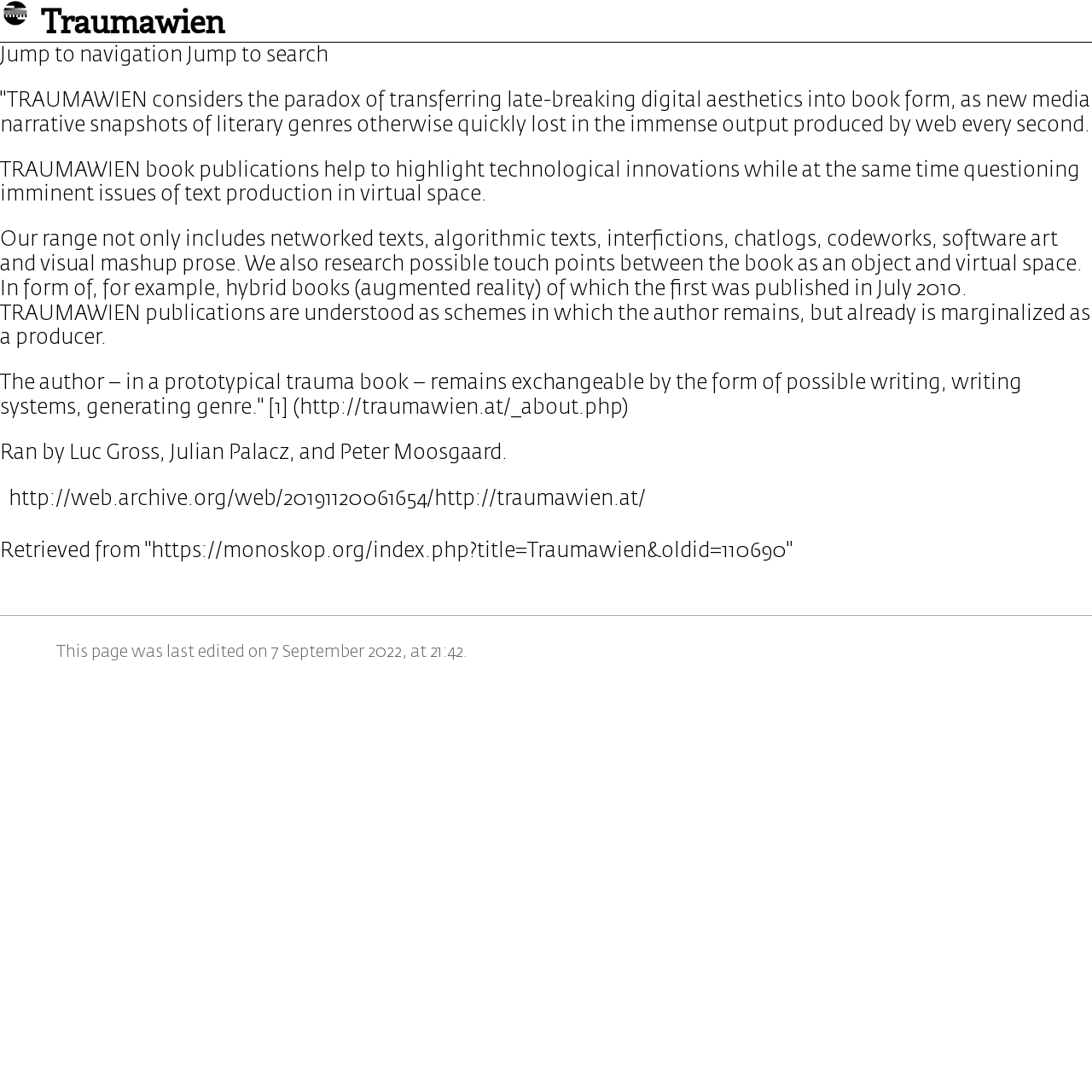Identify the bounding box coordinates of the area that should be clicked in order to complete the given instruction: "Check the archived website". The bounding box coordinates should be four float numbers between 0 and 1, i.e., [left, top, right, bottom].

[0.007, 0.447, 0.591, 0.466]